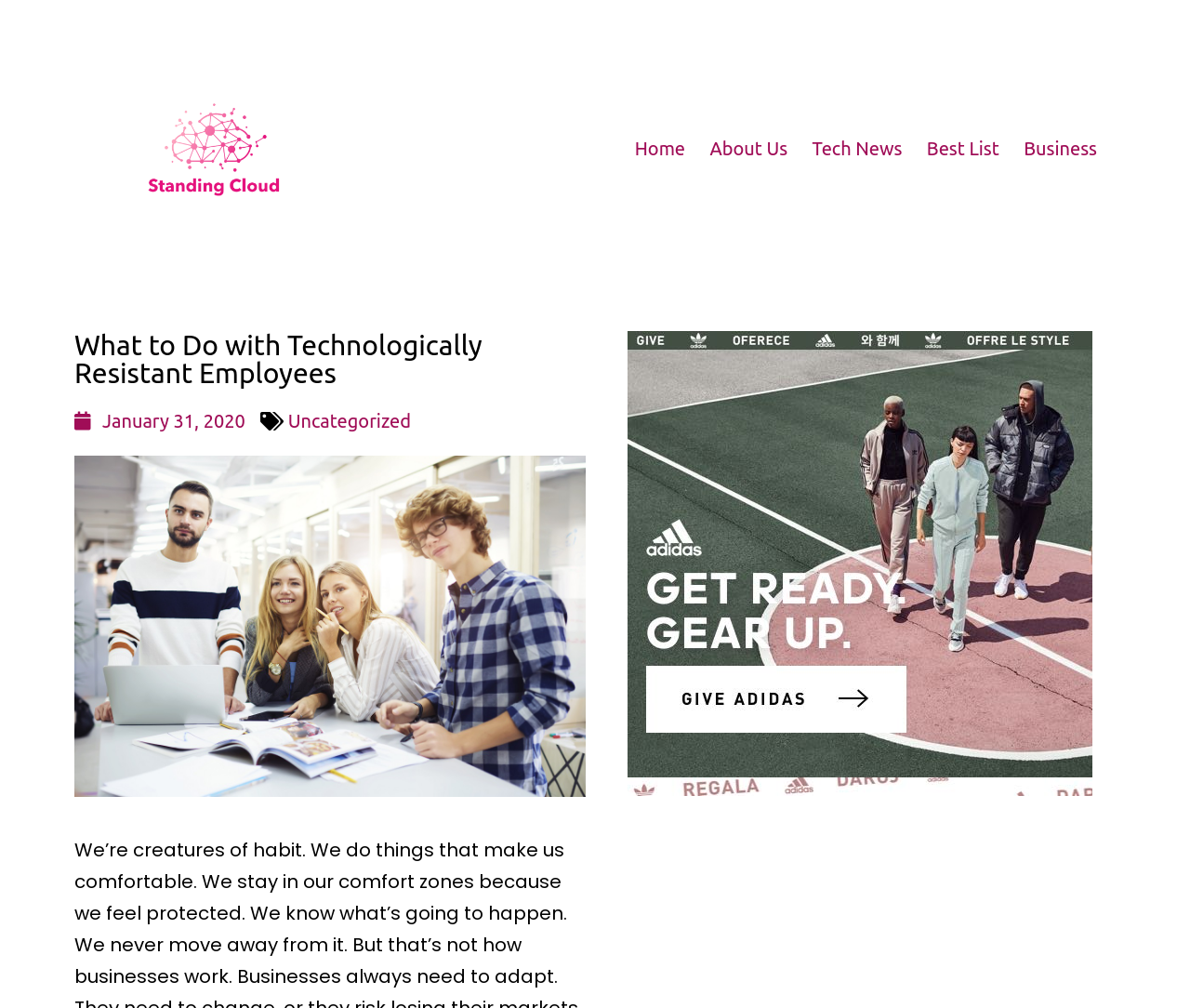Please find the bounding box coordinates for the clickable element needed to perform this instruction: "Go to the Home page".

[0.523, 0.124, 0.586, 0.169]